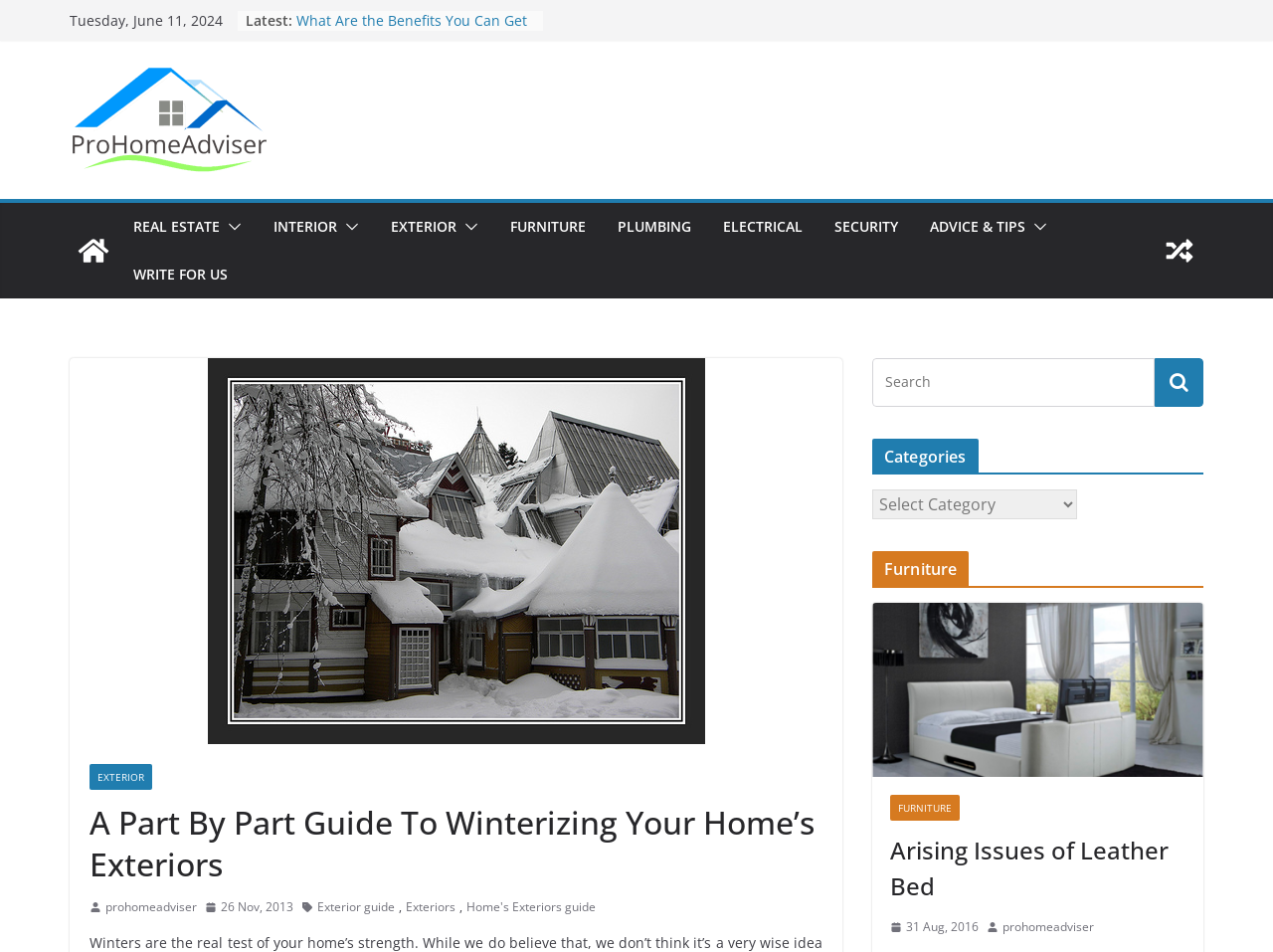Find the bounding box coordinates for the area that should be clicked to accomplish the instruction: "Click on the 'EXTERIOR' link".

[0.307, 0.224, 0.359, 0.253]